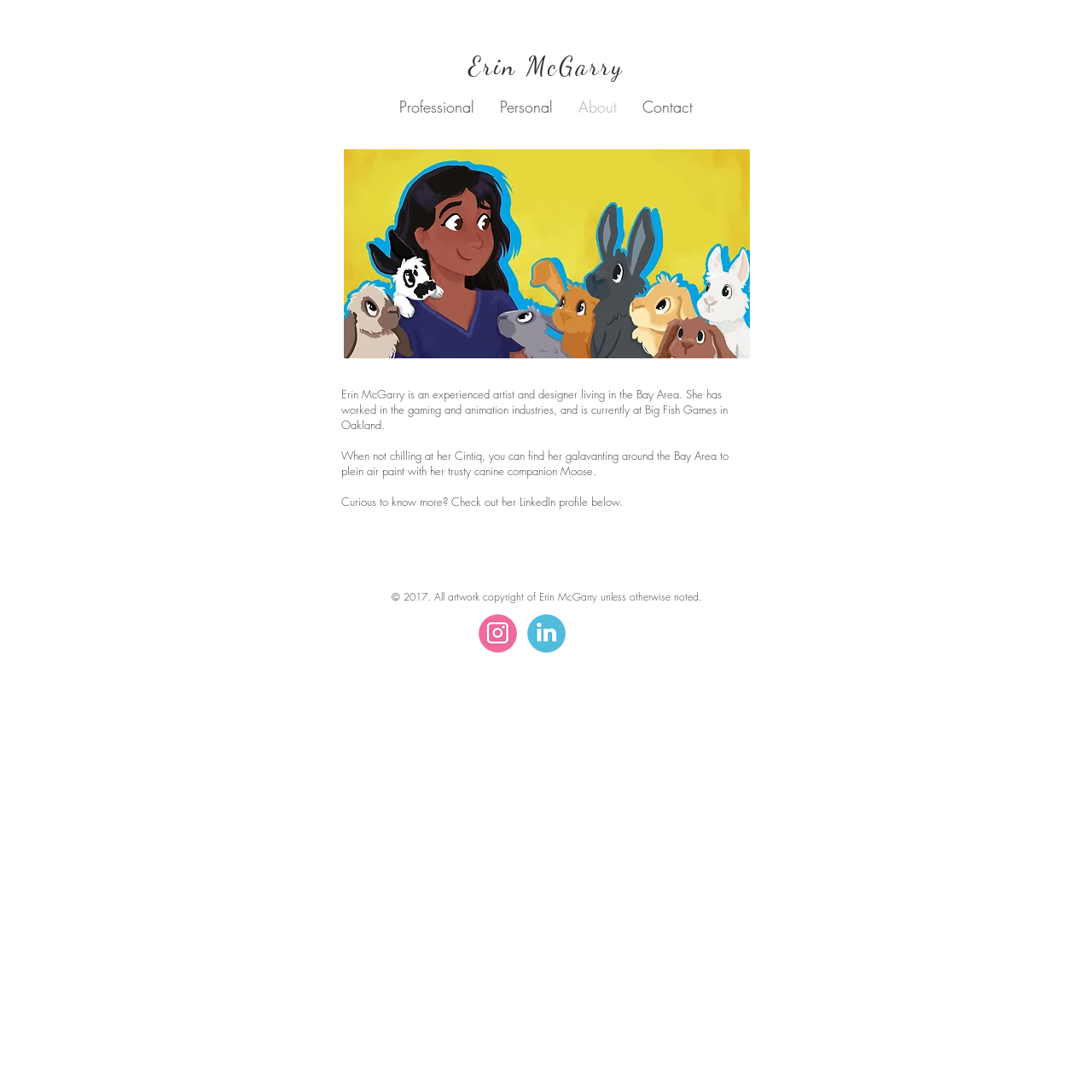Using the provided element description "Personal", determine the bounding box coordinates of the UI element.

[0.446, 0.085, 0.518, 0.11]